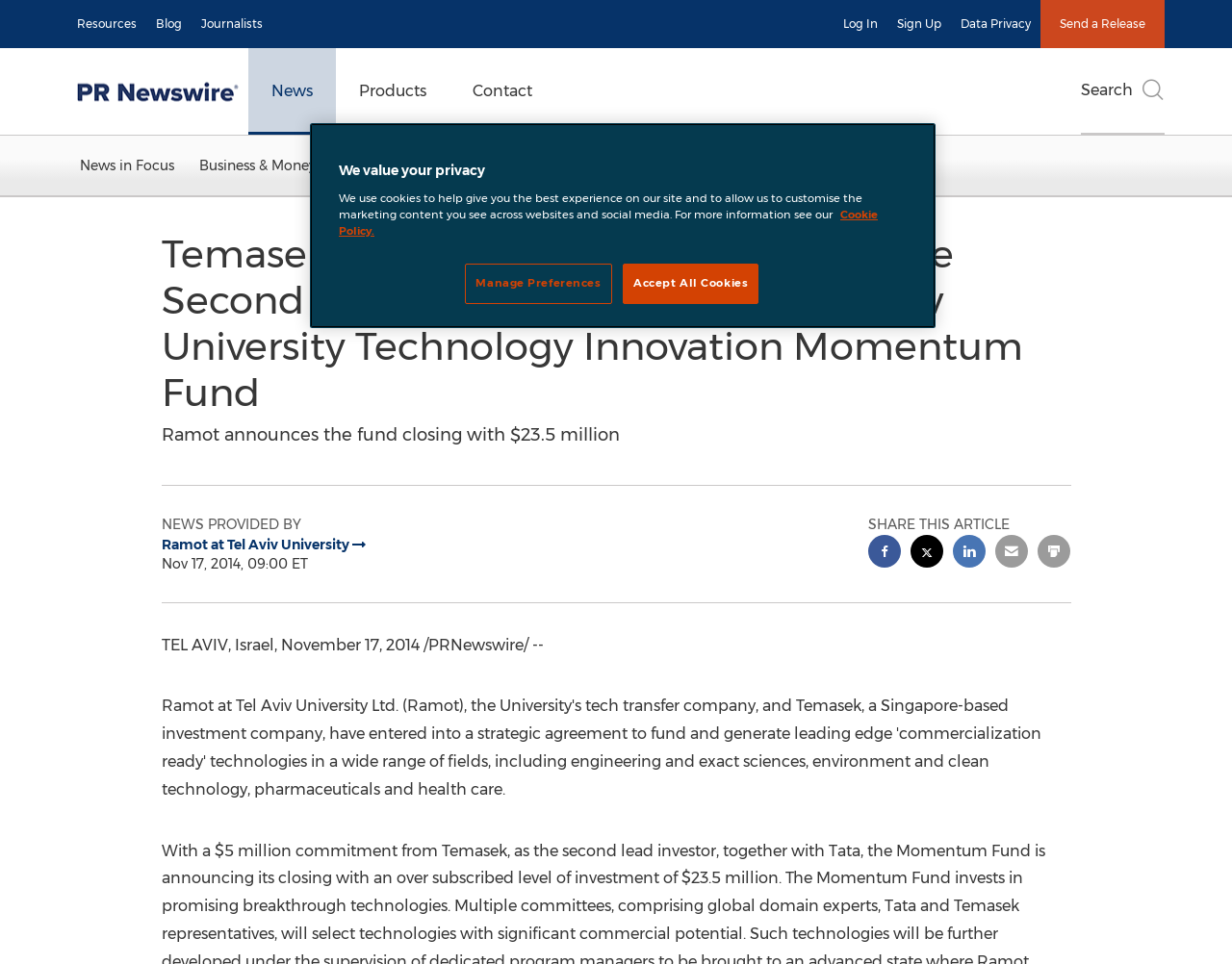What is the amount of investment mentioned in the article?
Answer with a single word or phrase by referring to the visual content.

$23.5 million